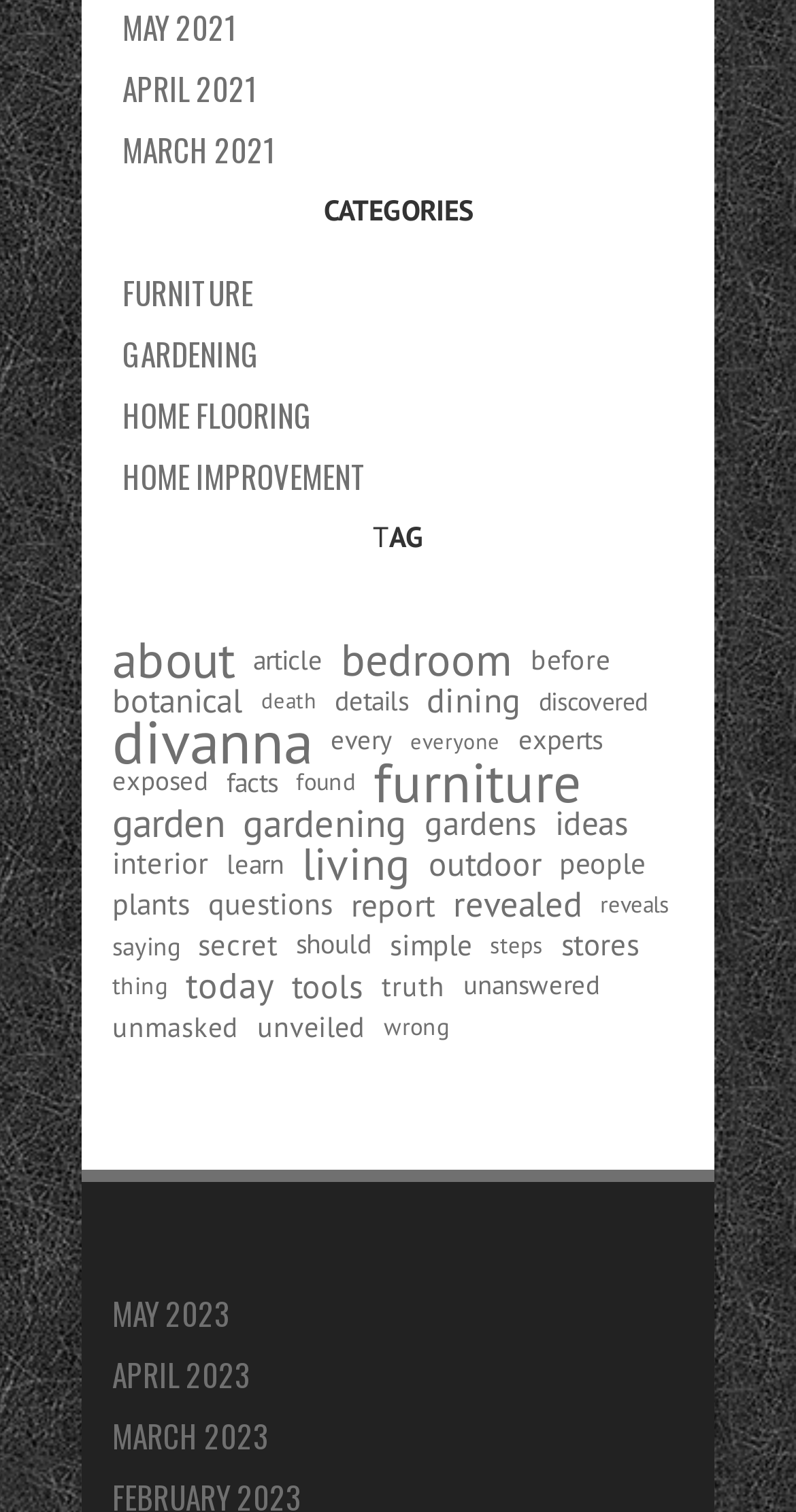Please find the bounding box coordinates of the section that needs to be clicked to achieve this instruction: "Learn about gardening".

[0.305, 0.53, 0.51, 0.557]